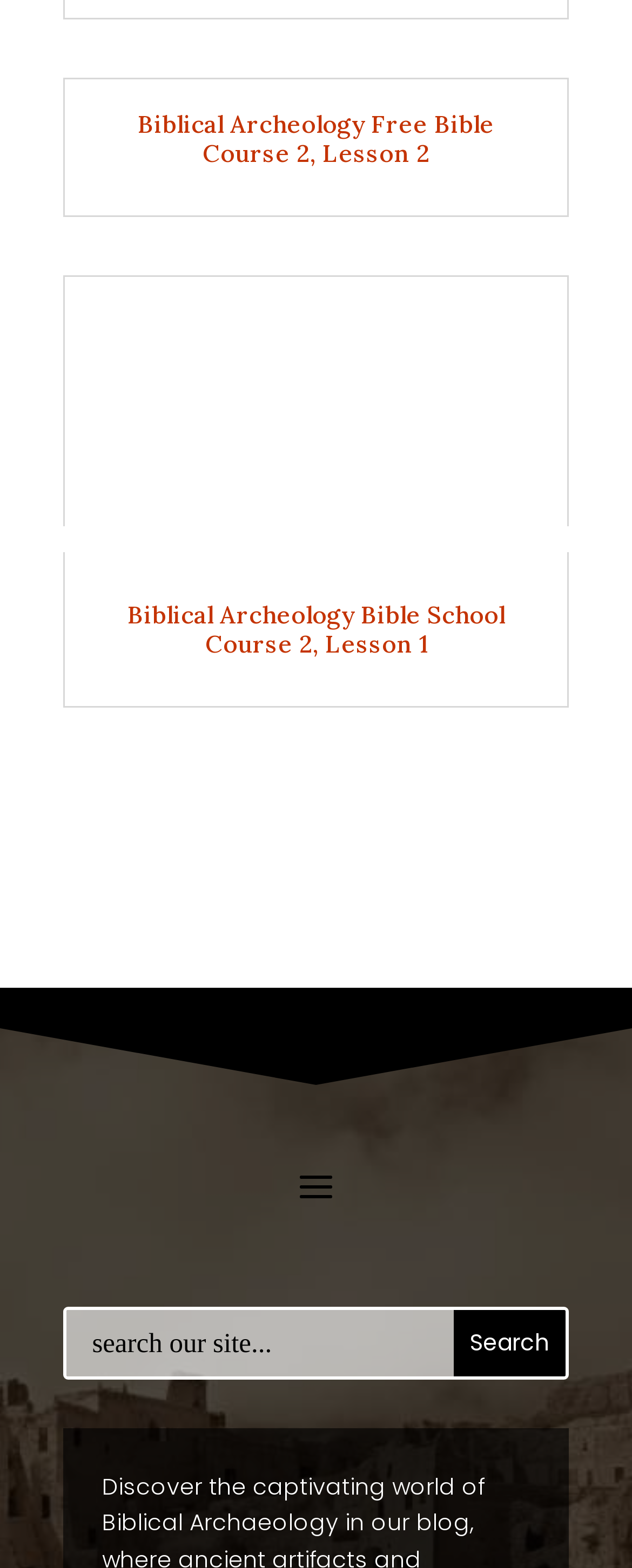What is the purpose of the search bar?
Answer the question based on the image using a single word or a brief phrase.

To search the site